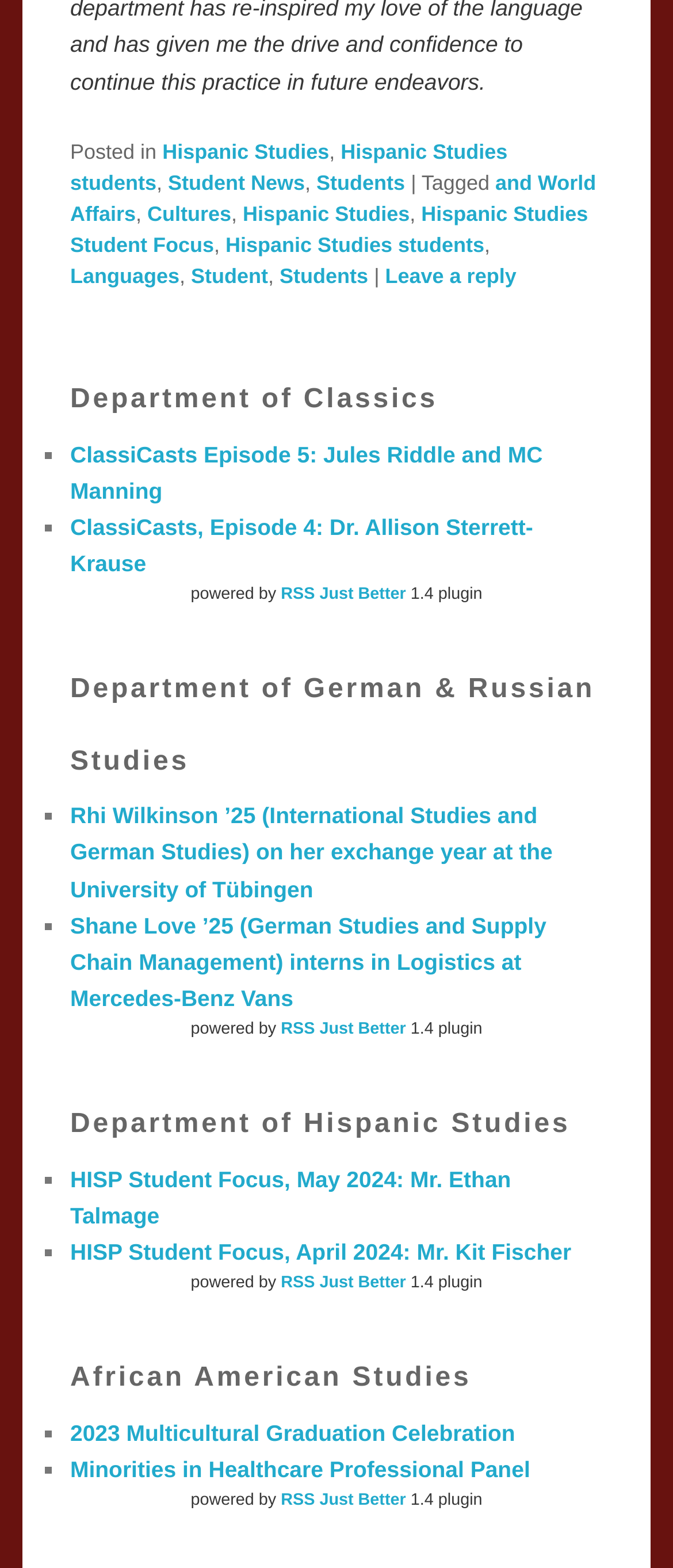Could you find the bounding box coordinates of the clickable area to complete this instruction: "Click on the '2023 Multicultural Graduation Celebration' link"?

[0.104, 0.905, 0.775, 0.922]